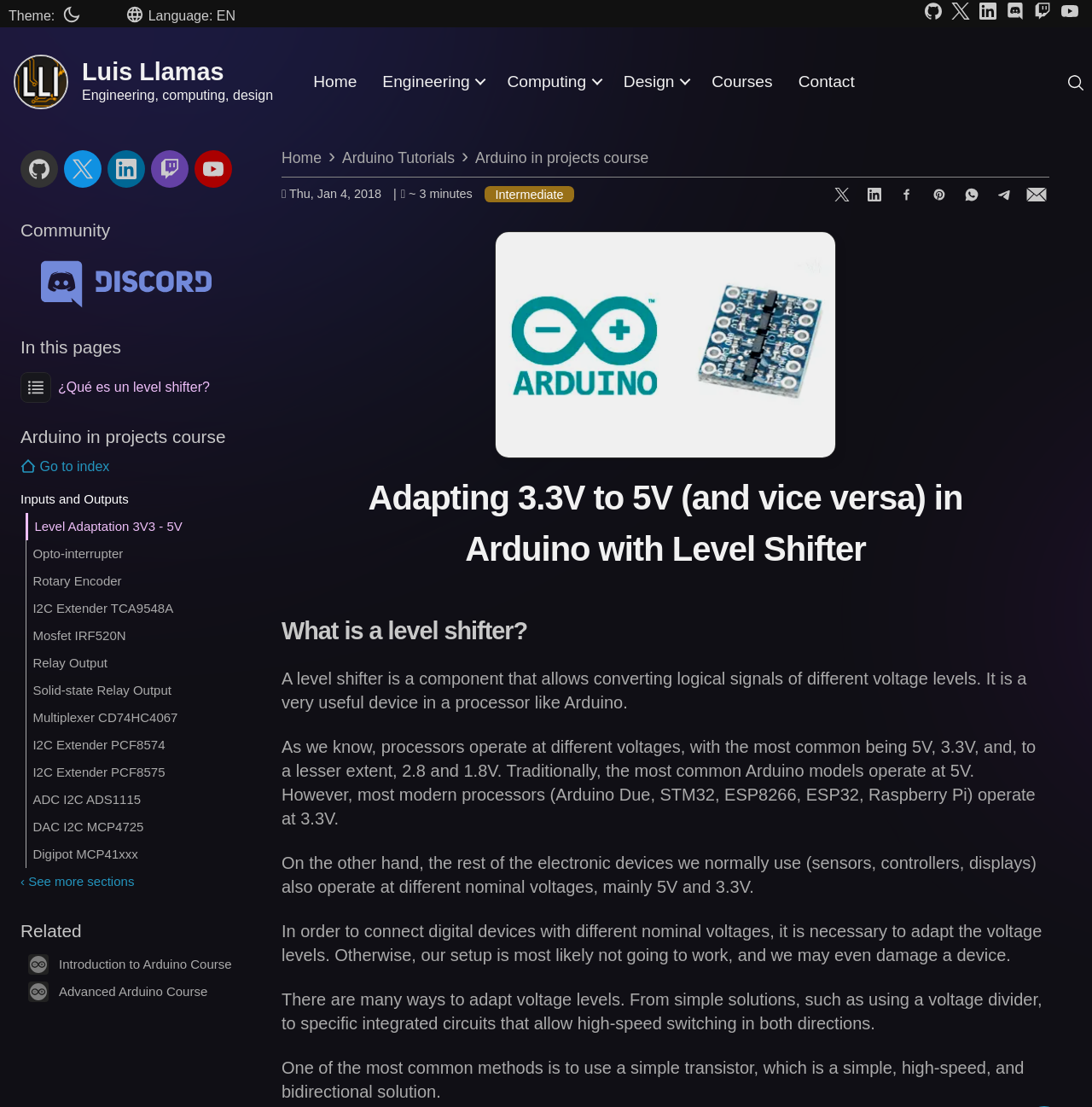Provide the bounding box coordinates for the UI element described in this sentence: "Theme:". The coordinates should be four float values between 0 and 1, i.e., [left, top, right, bottom].

[0.008, 0.001, 0.074, 0.024]